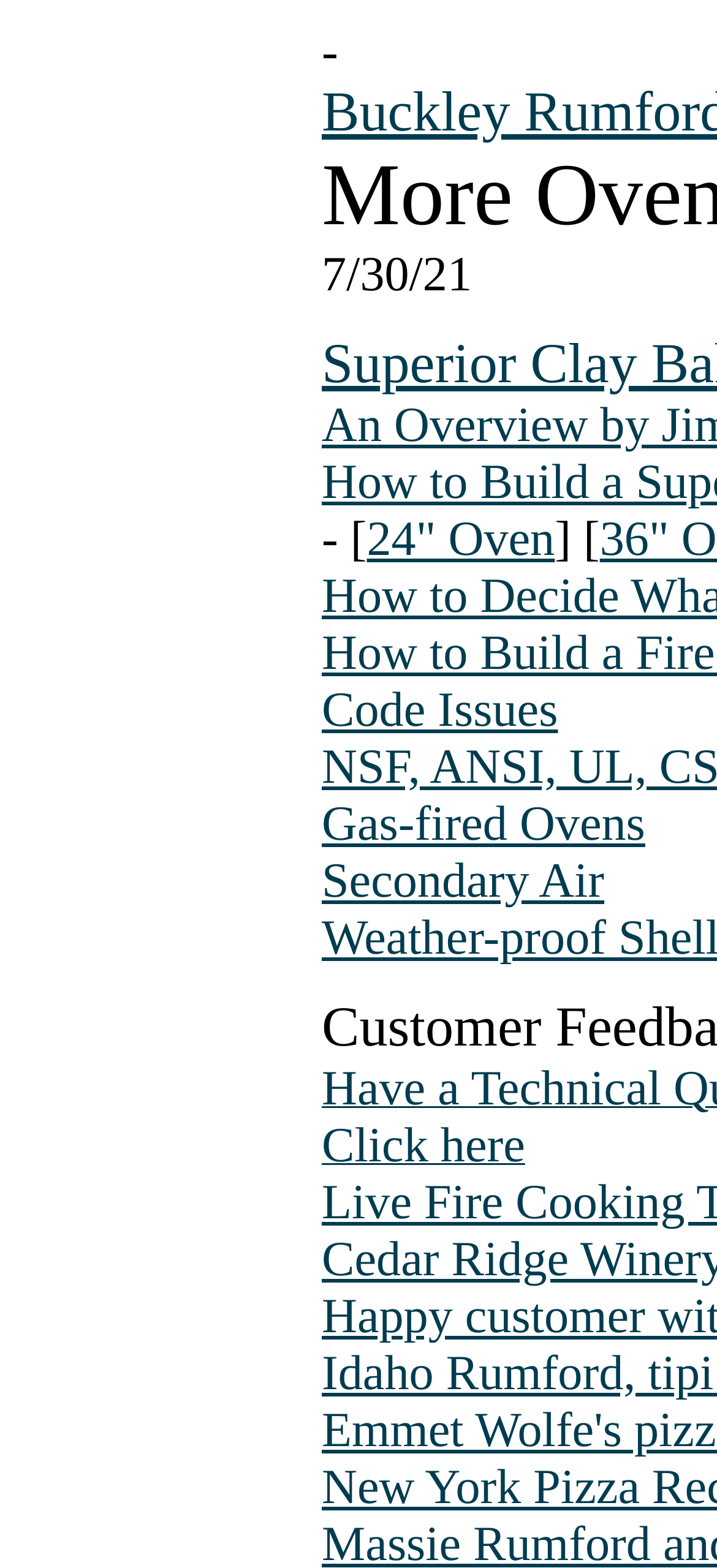Using the provided element description: "-", determine the bounding box coordinates of the corresponding UI element in the screenshot.

[0.449, 0.015, 0.472, 0.05]